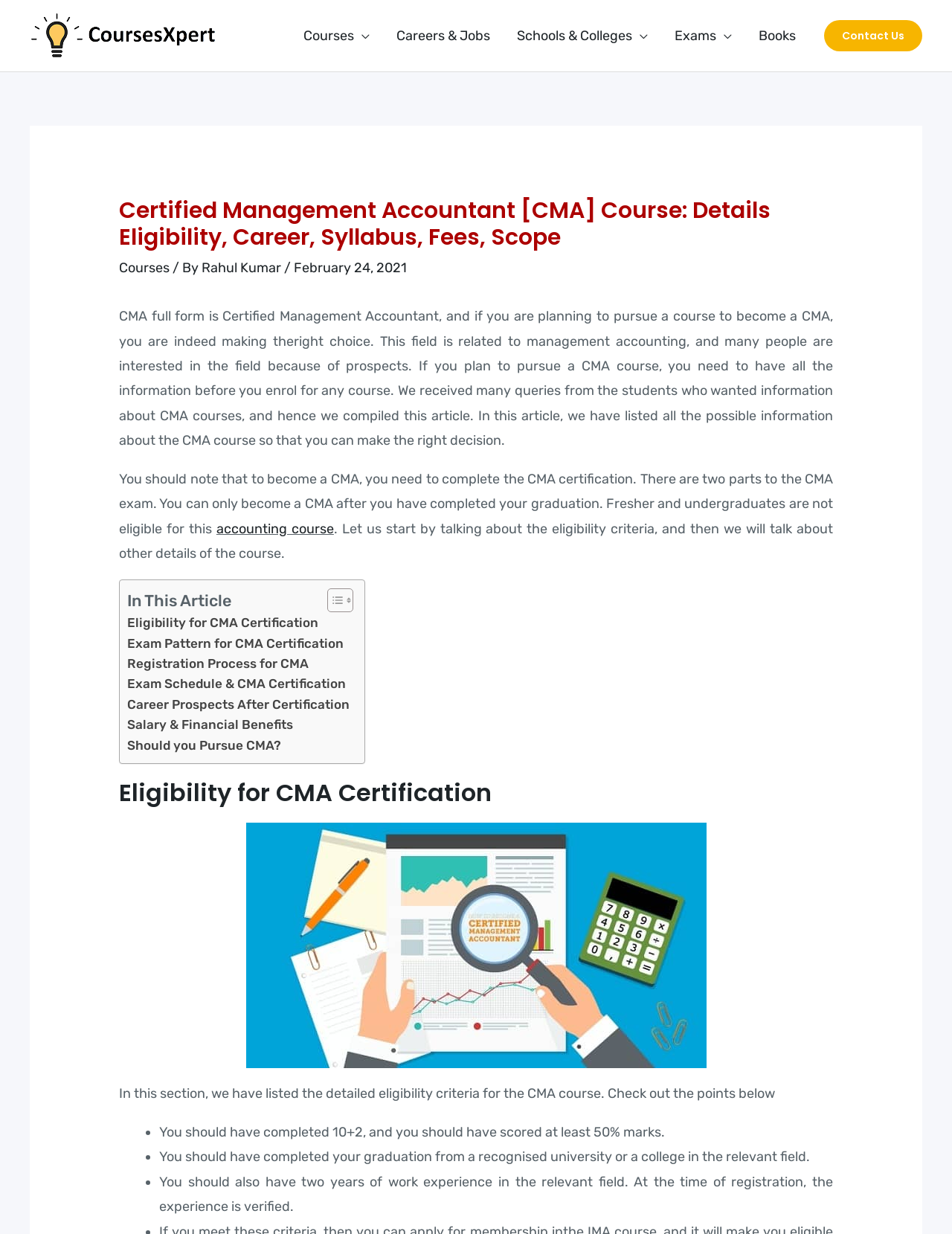Please specify the bounding box coordinates of the clickable section necessary to execute the following command: "Visit the GrammarDog.com homepage".

None